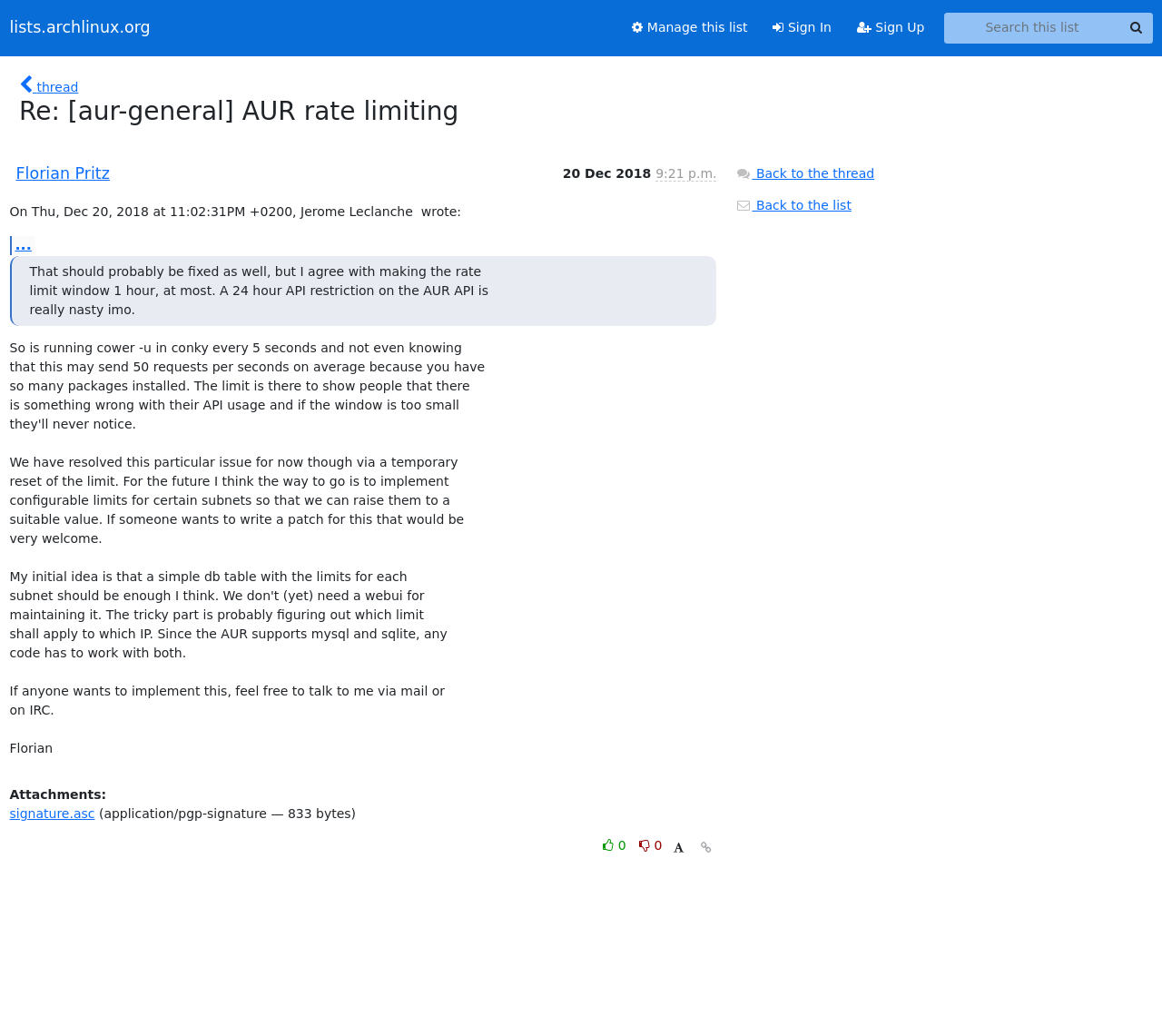Please specify the bounding box coordinates of the clickable section necessary to execute the following command: "Login to the website".

None